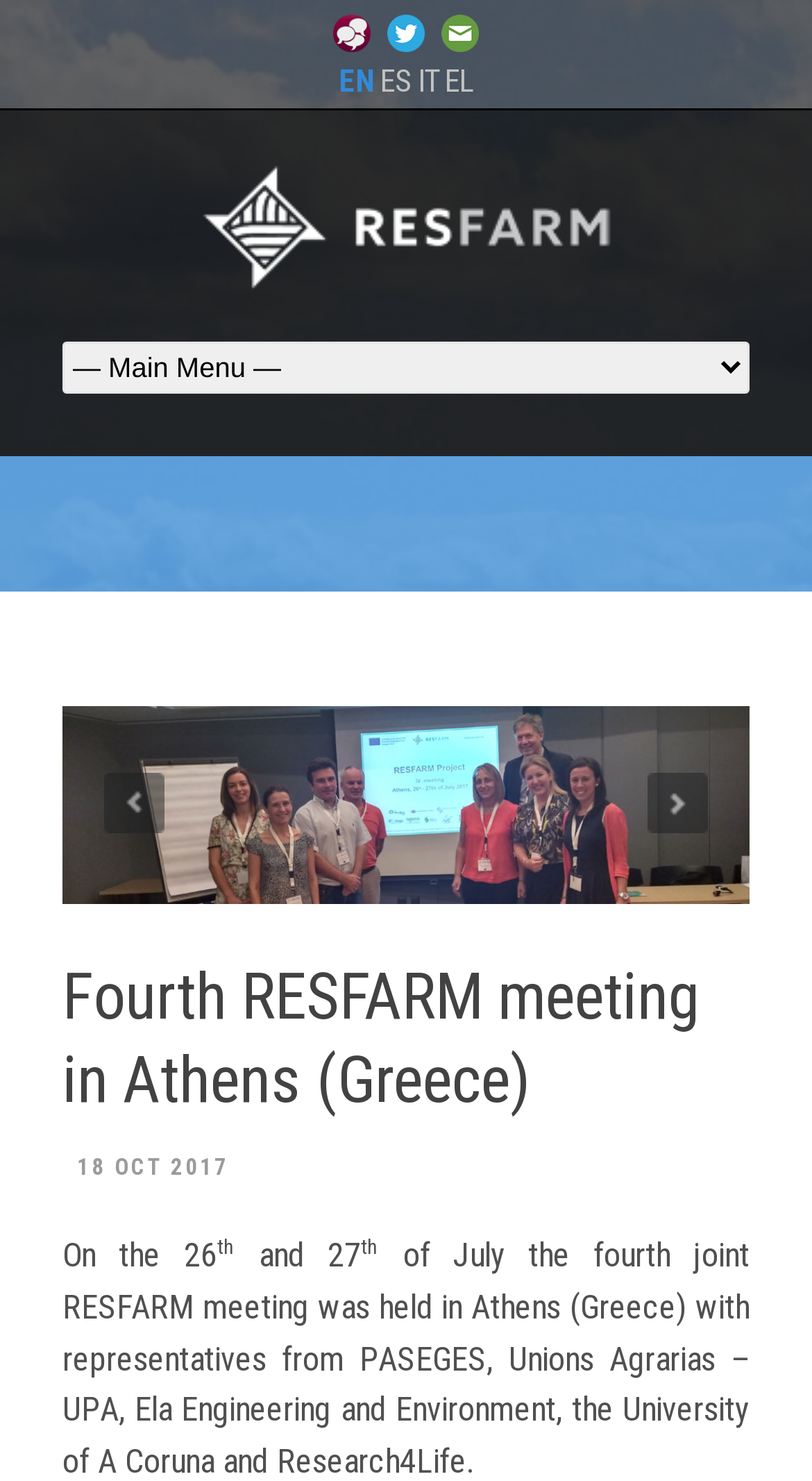Determine the bounding box coordinates of the UI element described below. Use the format (top-left x, top-left y, bottom-right x, bottom-right y) with floating point numbers between 0 and 1: Next

[0.797, 0.522, 0.872, 0.563]